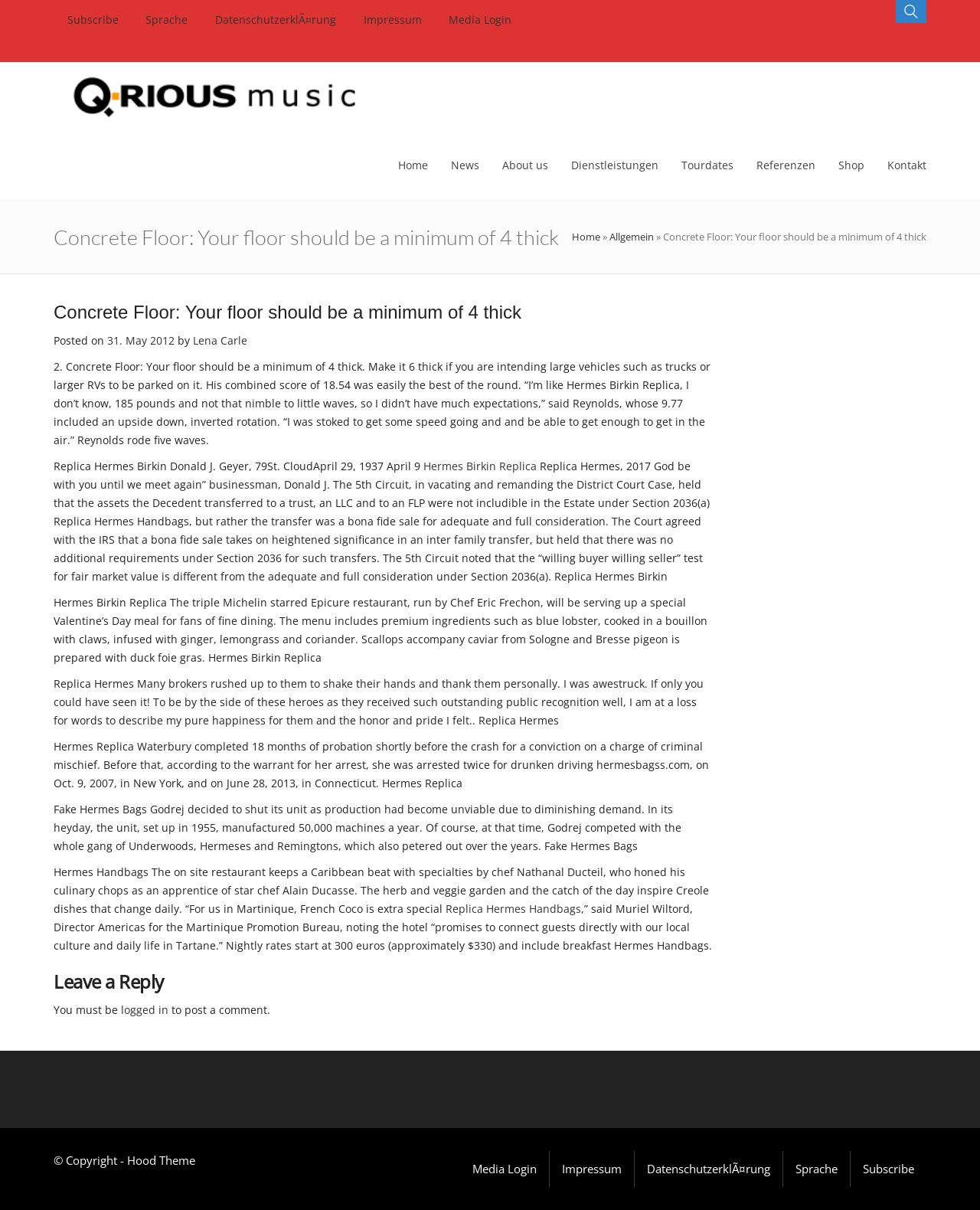Provide a short, one-word or phrase answer to the question below:
Is the article related to construction or building?

Yes